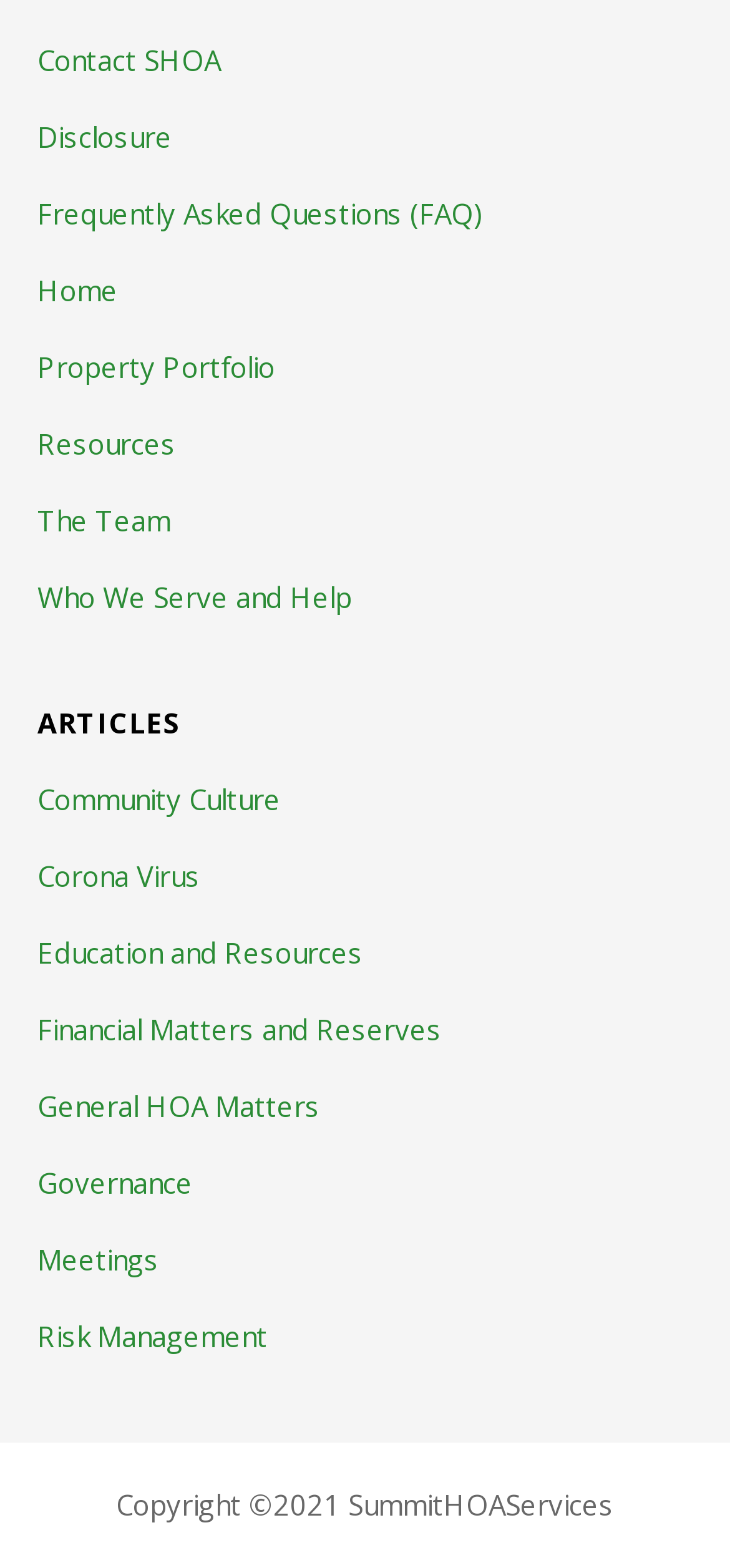Refer to the image and offer a detailed explanation in response to the question: What is the copyright year?

I found the copyright information at the bottom of the page, which states 'Copyright ©2021 SummitHOAServices', so the copyright year is 2021.